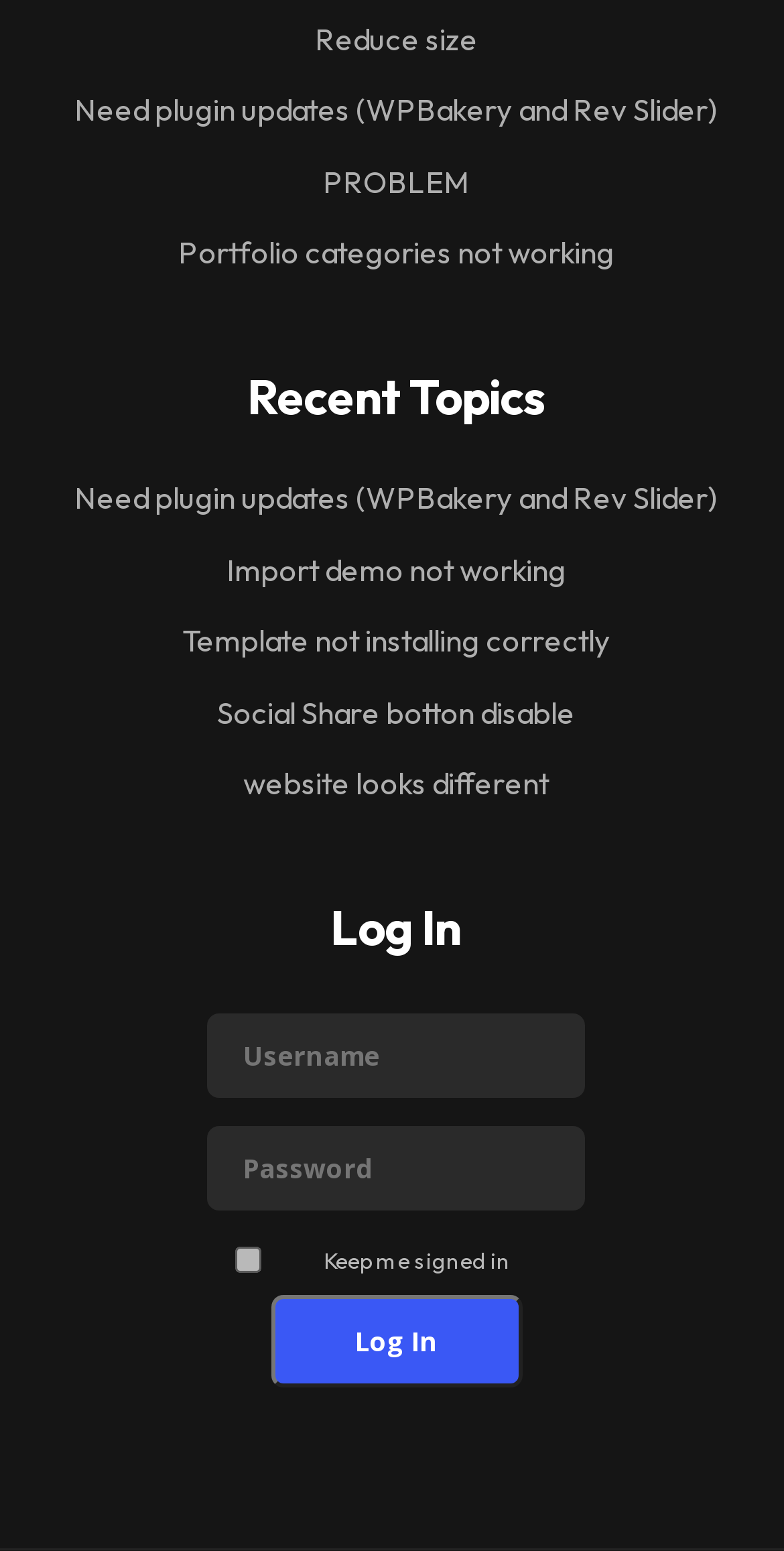Identify the bounding box coordinates for the element you need to click to achieve the following task: "Check recent comments". Provide the bounding box coordinates as four float numbers between 0 and 1, in the form [left, top, right, bottom].

None